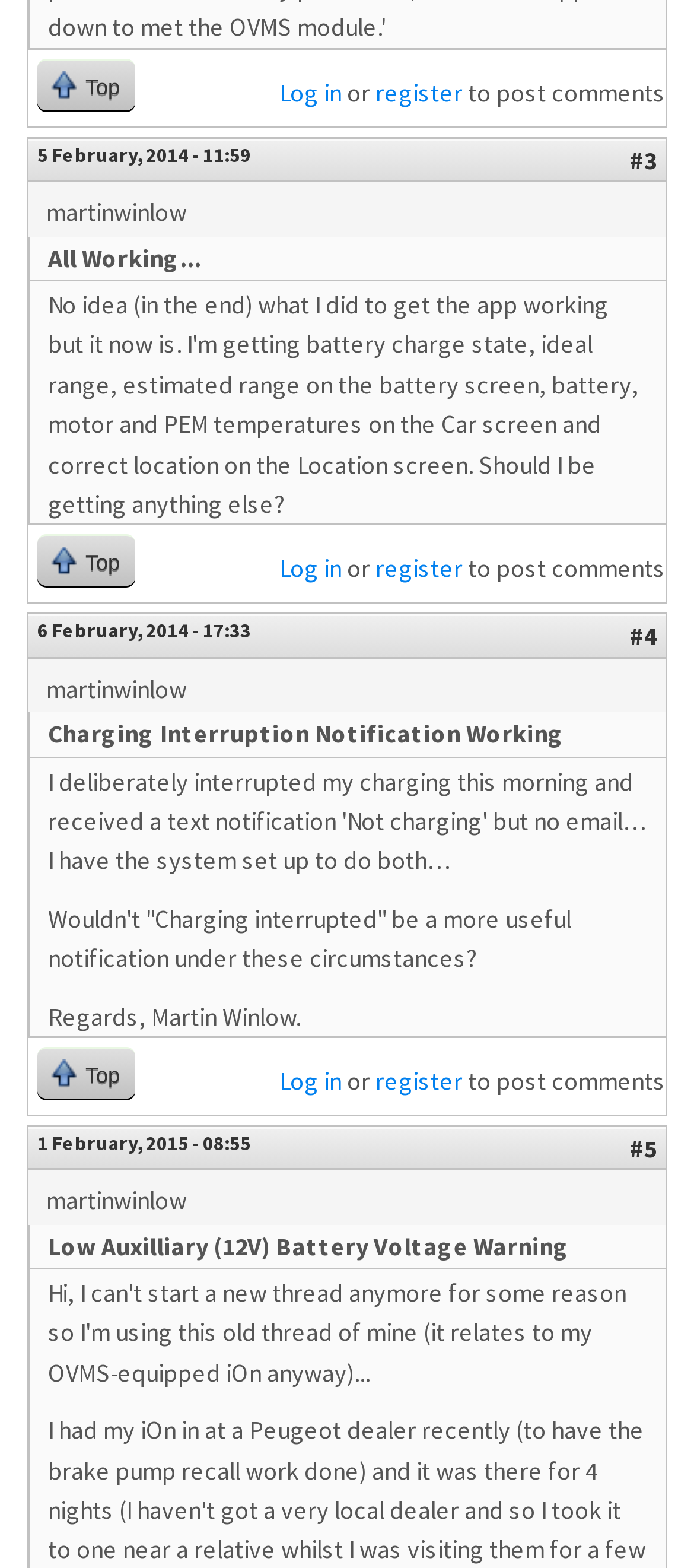Find the bounding box coordinates for the HTML element described as: "#4". The coordinates should consist of four float values between 0 and 1, i.e., [left, top, right, bottom].

[0.908, 0.396, 0.946, 0.416]